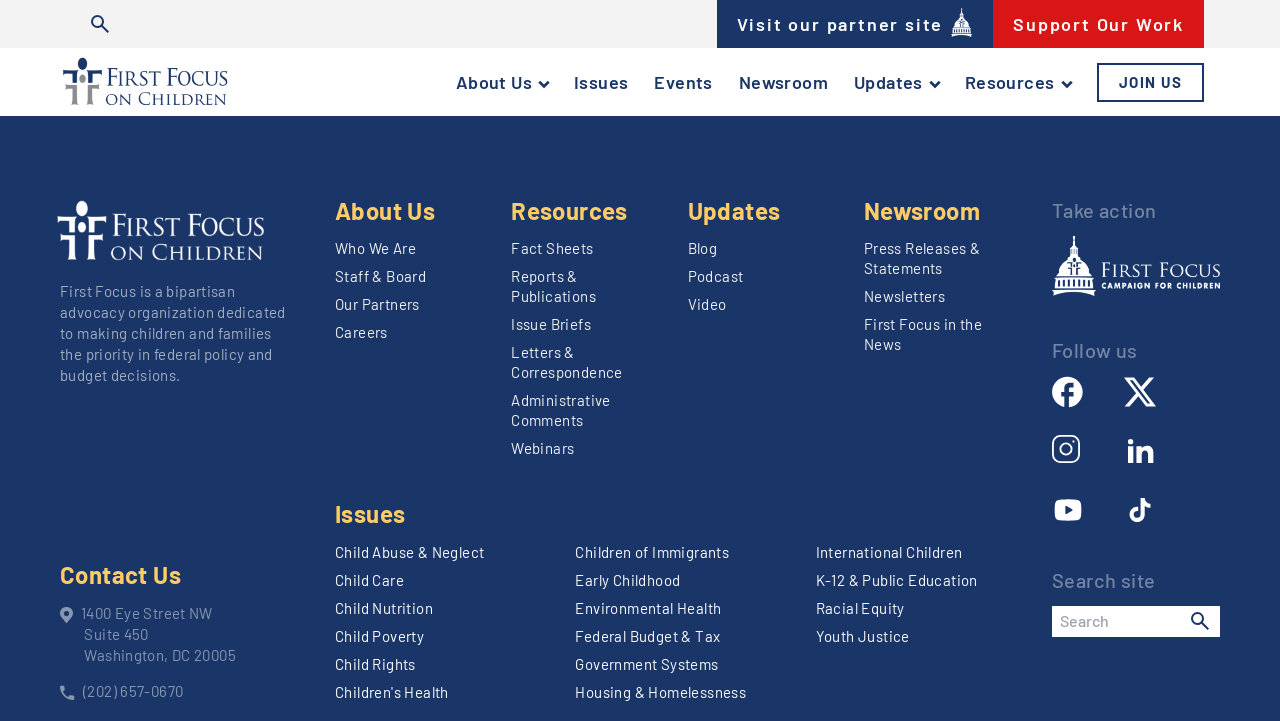What is the phone number of the organization?
Kindly offer a comprehensive and detailed response to the question.

I found the answer by looking at the 'Contact Us' section, where there is a StaticText '(202) 657-0670'. This is likely the phone number of the organization.